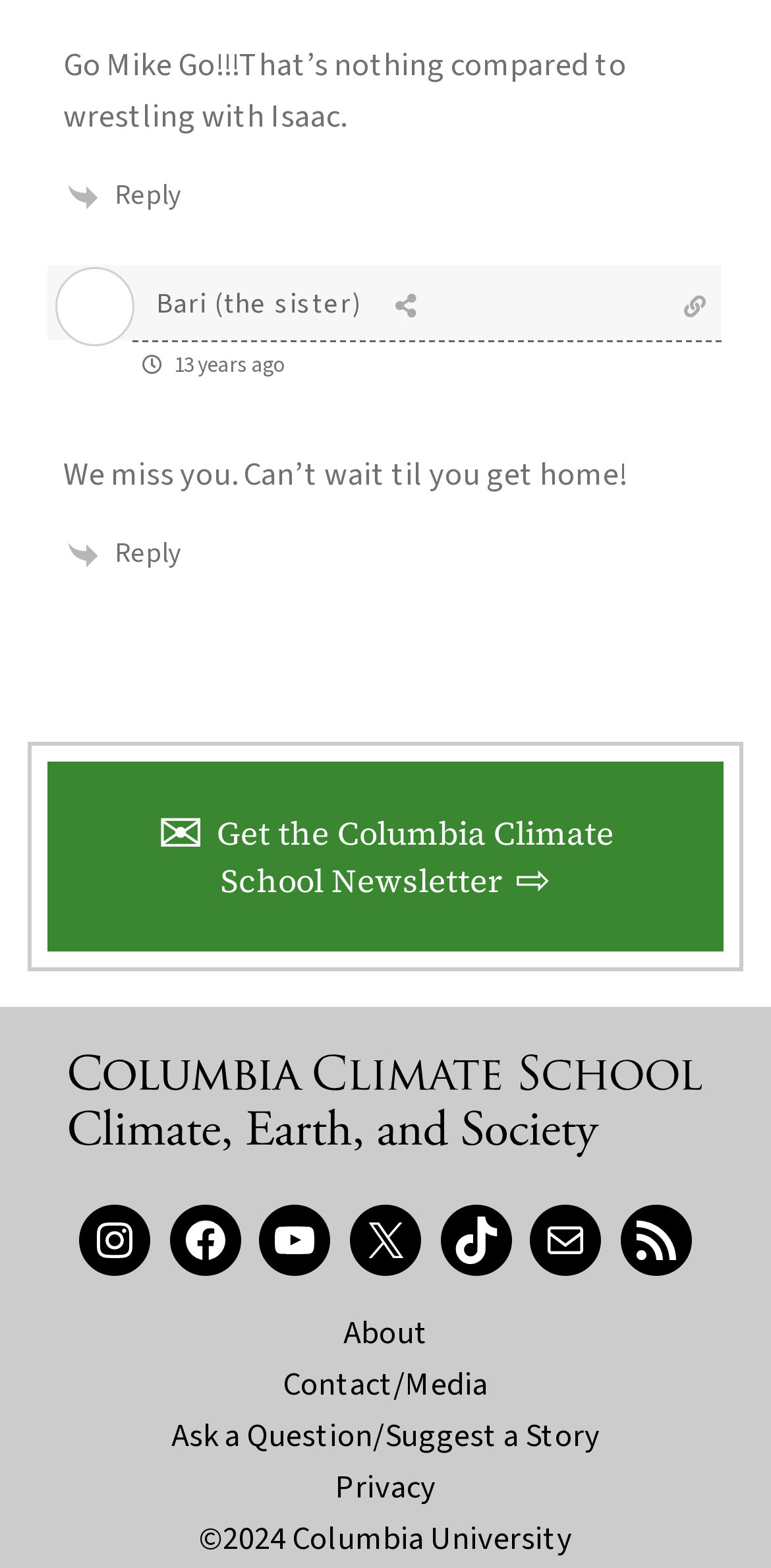Determine the bounding box coordinates of the clickable area required to perform the following instruction: "Follow on Instagram". The coordinates should be represented as four float numbers between 0 and 1: [left, top, right, bottom].

[0.103, 0.769, 0.195, 0.814]